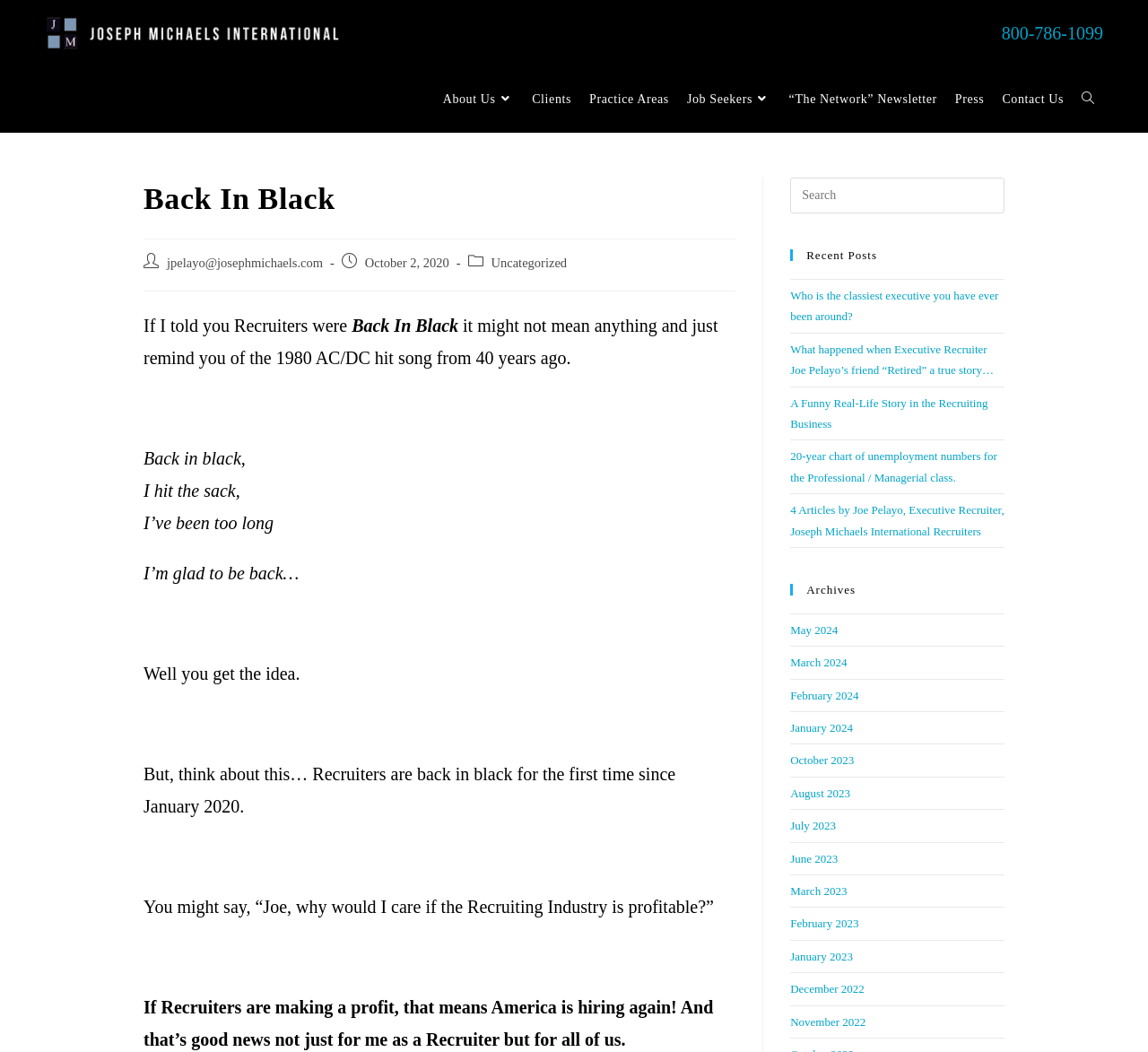Can you find the bounding box coordinates for the element that needs to be clicked to execute this instruction: "Read the recent post 'Who is the classiest executive you have ever been around?'"? The coordinates should be given as four float numbers between 0 and 1, i.e., [left, top, right, bottom].

[0.688, 0.275, 0.87, 0.307]